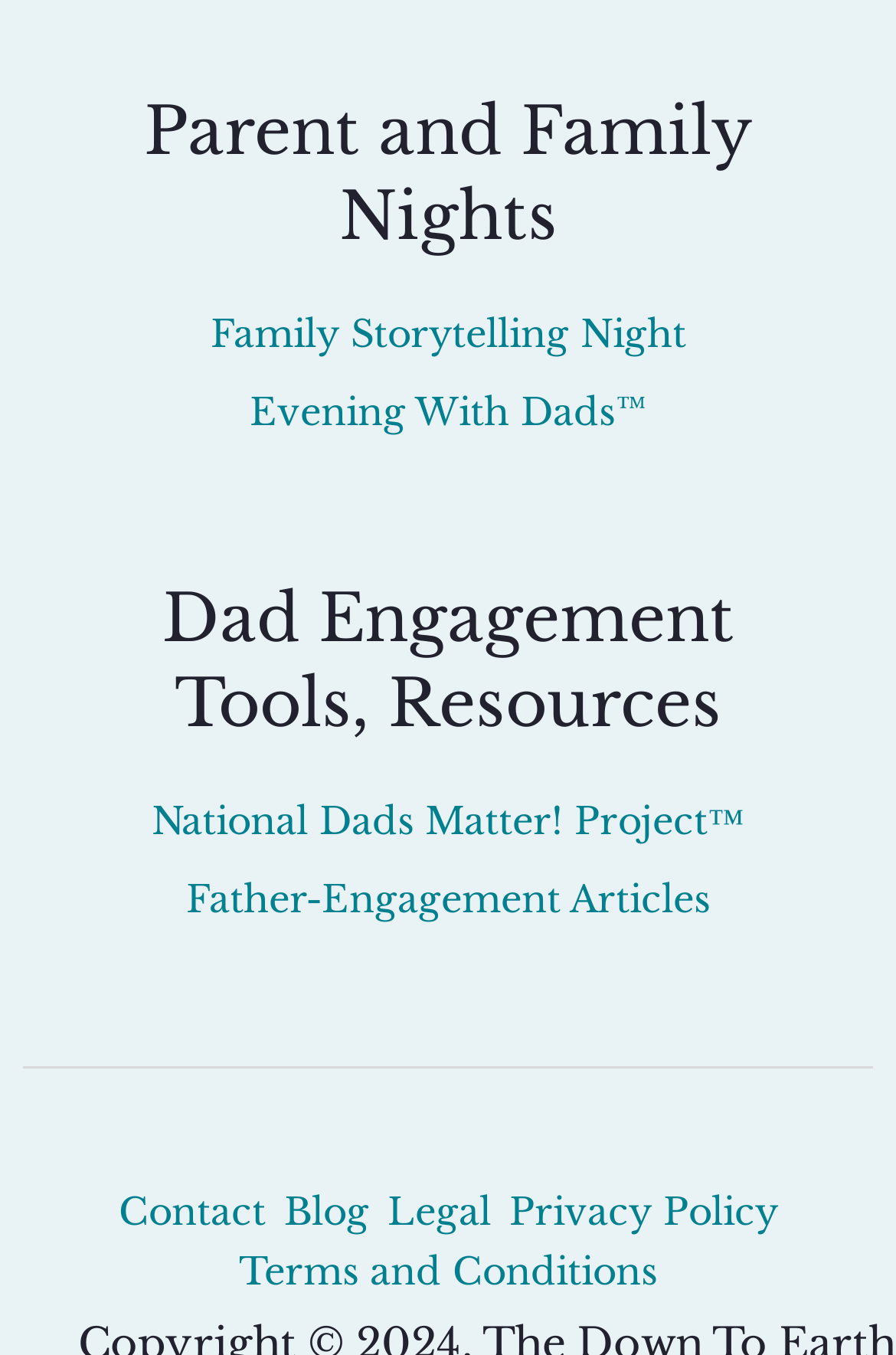What is the last link in the bottom navigation bar?
Carefully examine the image and provide a detailed answer to the question.

By analyzing the bounding box coordinates, I determined that the link 'Terms and Conditions' has the highest y2 value among the links in the bottom navigation bar, which means it is the last link in the bar.